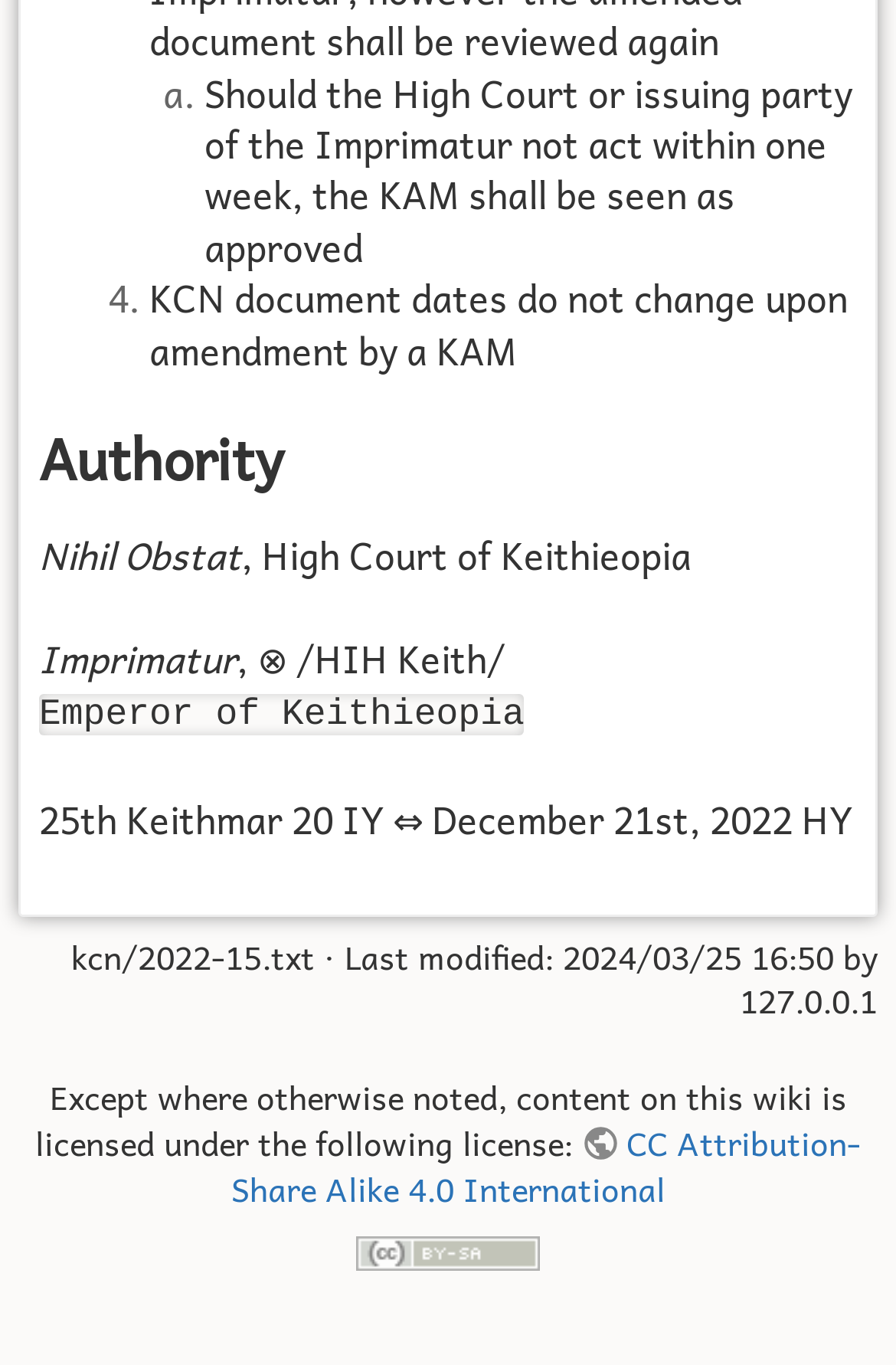Given the webpage screenshot, identify the bounding box of the UI element that matches this description: "2010".

None